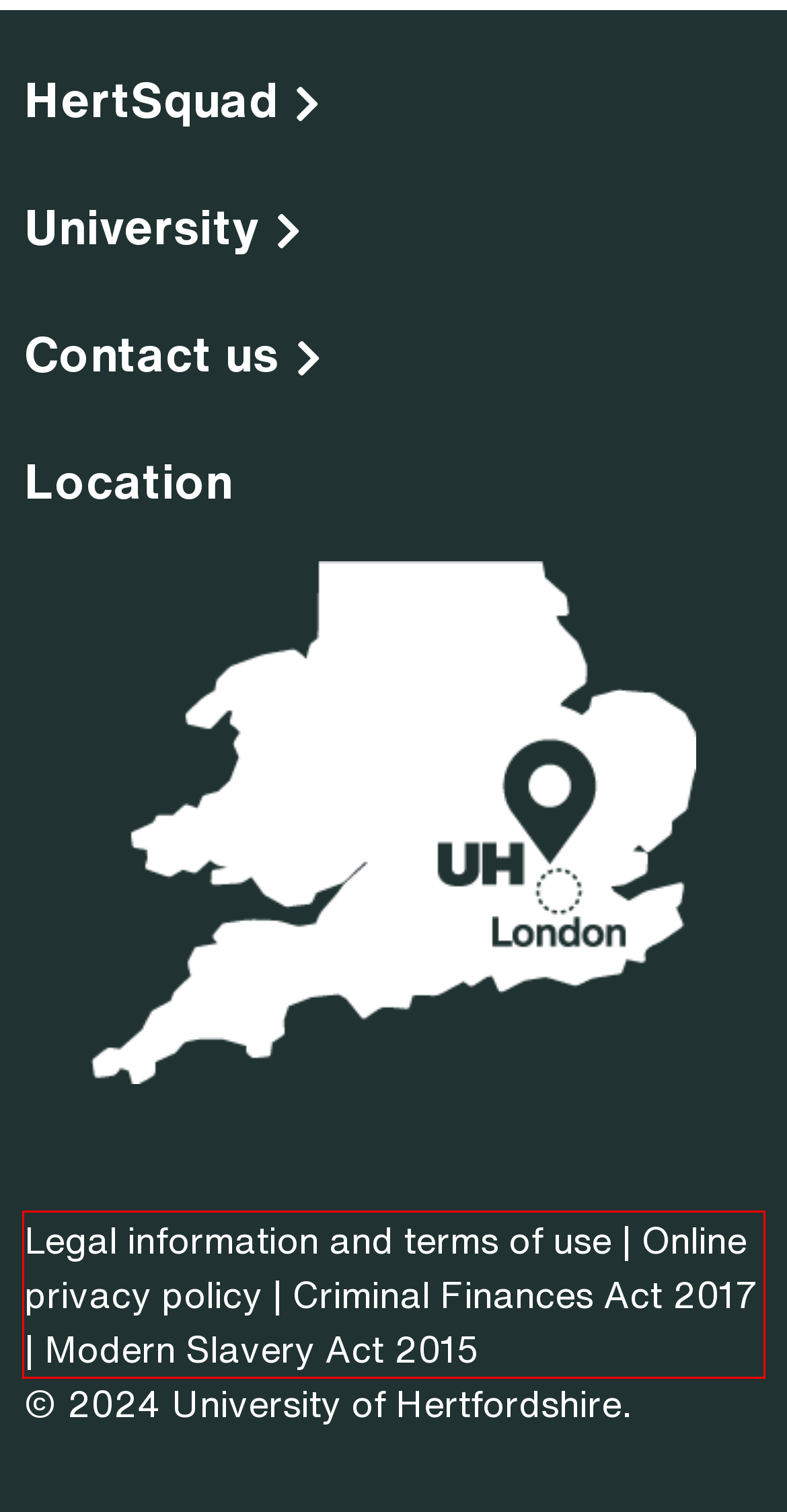Extract and provide the text found inside the red rectangle in the screenshot of the webpage.

Legal information and terms of use | Online privacy policy | Criminal Finances Act 2017 | Modern Slavery Act 2015